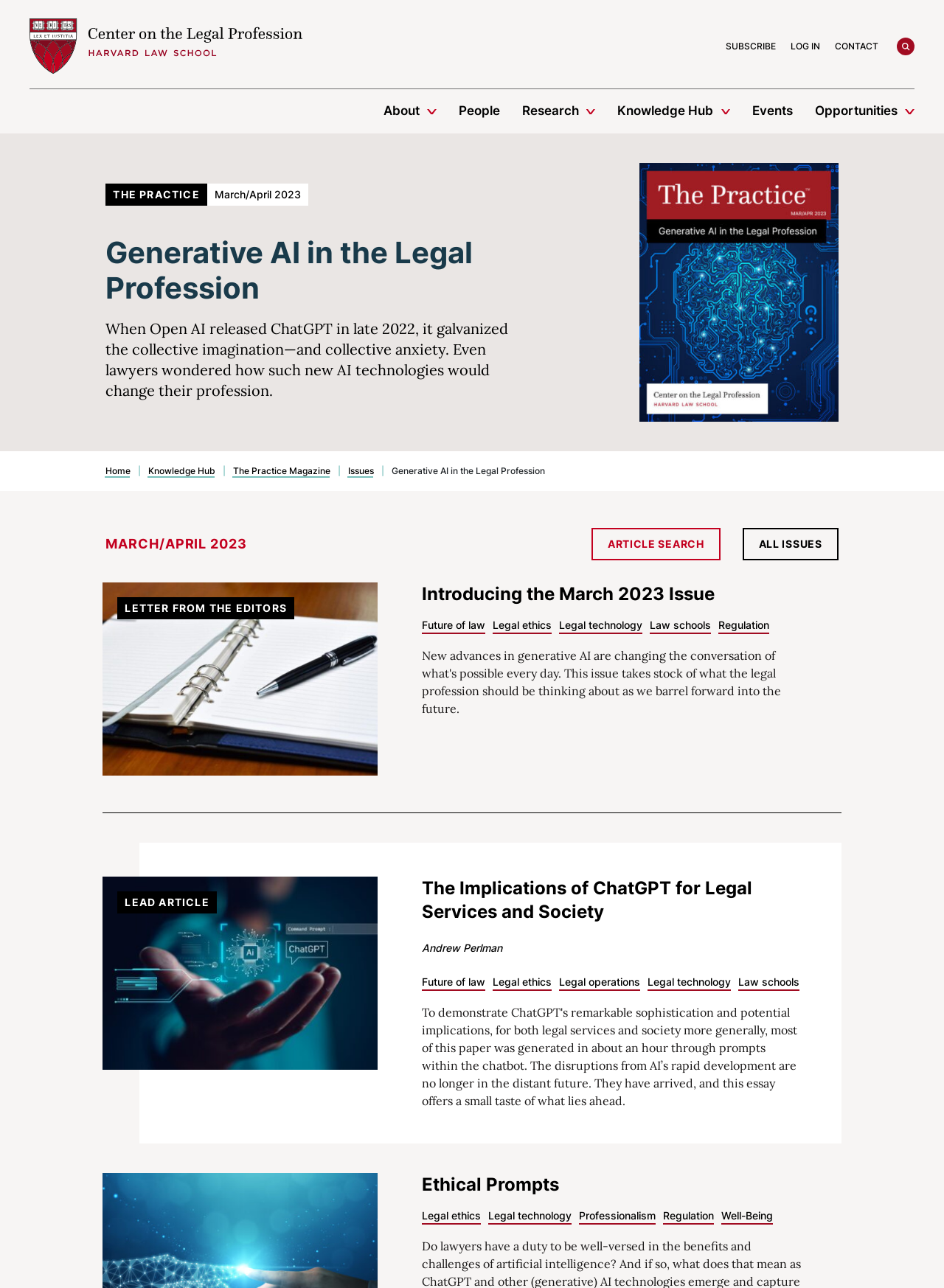Respond to the question below with a single word or phrase: What is the name of the article that discusses the implications of ChatGPT for legal services and society?

The Implications of ChatGPT for Legal Services and Society